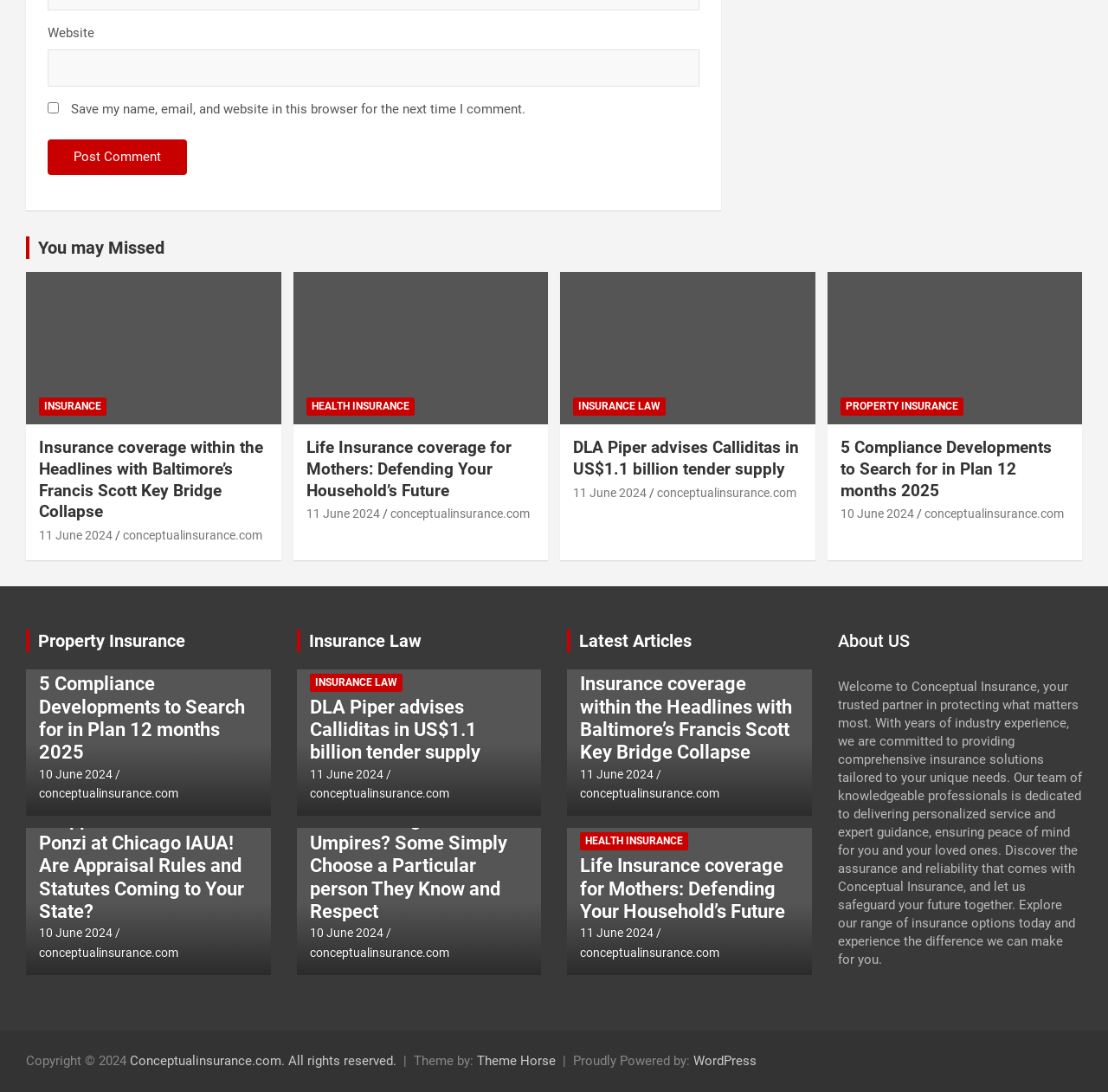Please identify the bounding box coordinates for the region that you need to click to follow this instruction: "post a comment".

[0.043, 0.127, 0.169, 0.16]